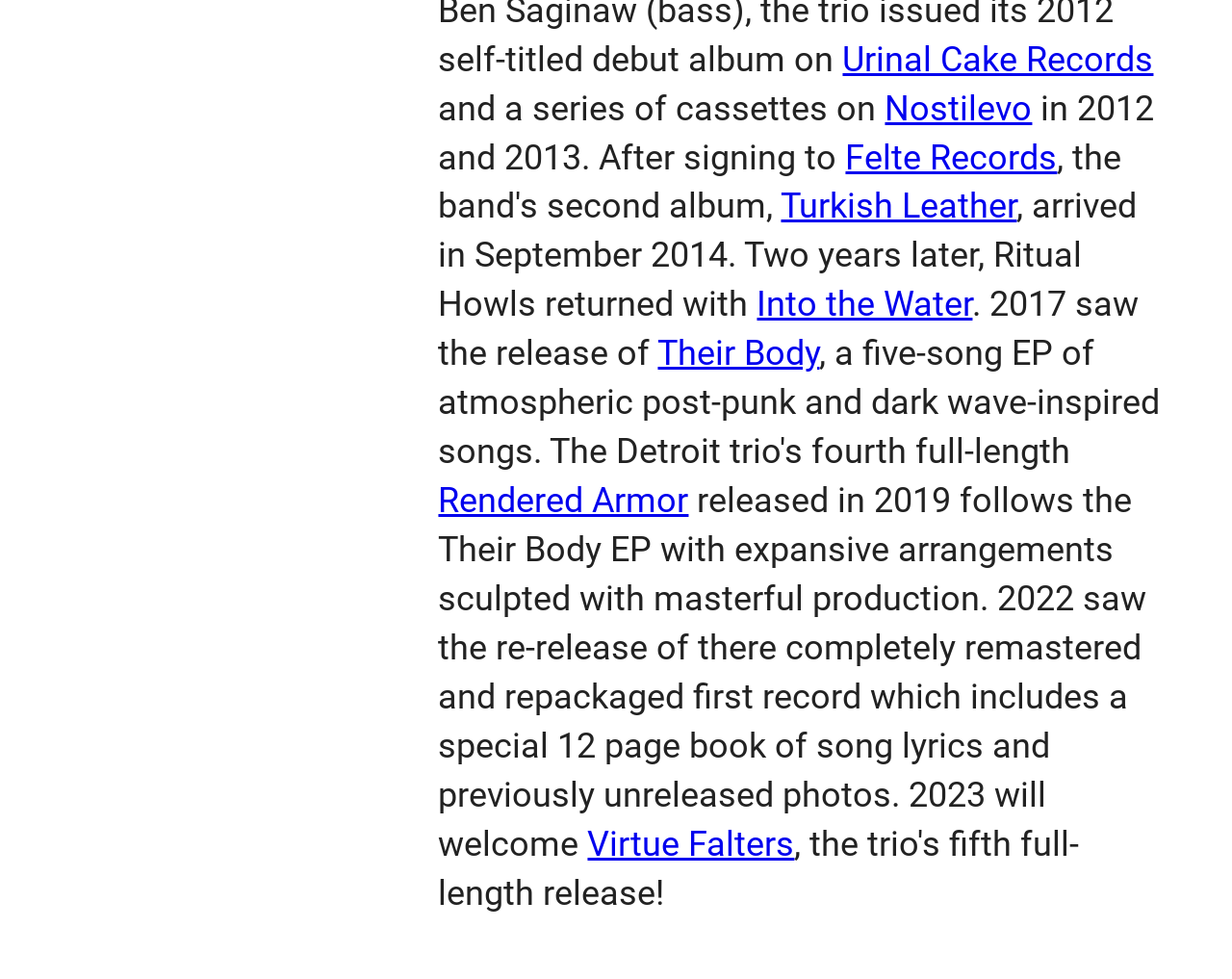Please specify the bounding box coordinates in the format (top-left x, top-left y, bottom-right x, bottom-right y), with values ranging from 0 to 1. Identify the bounding box for the UI component described as follows: Nostilevo

[0.718, 0.089, 0.838, 0.131]